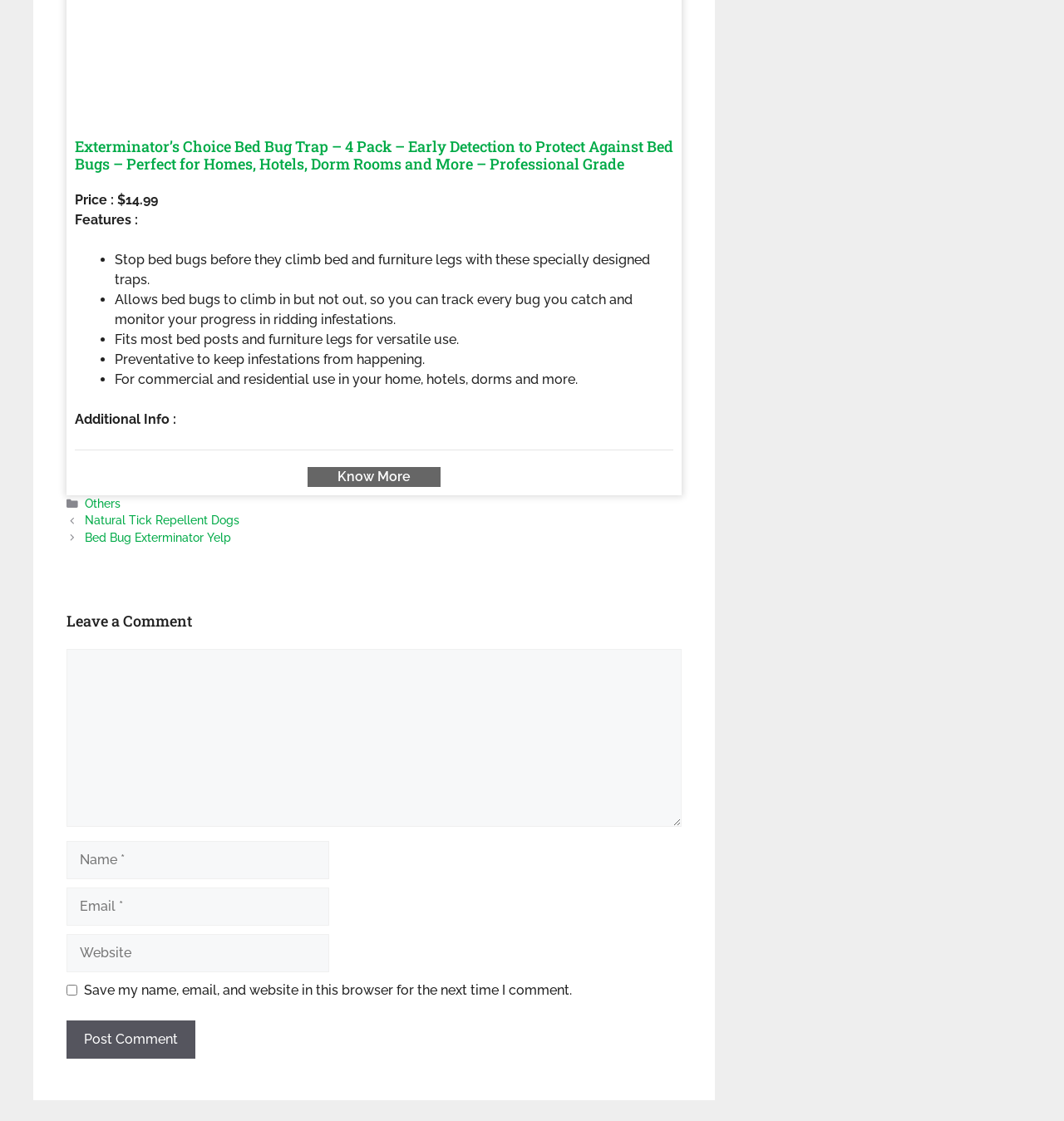Give a concise answer of one word or phrase to the question: 
Where can the bed bug trap be used?

Home, hotels, dorms